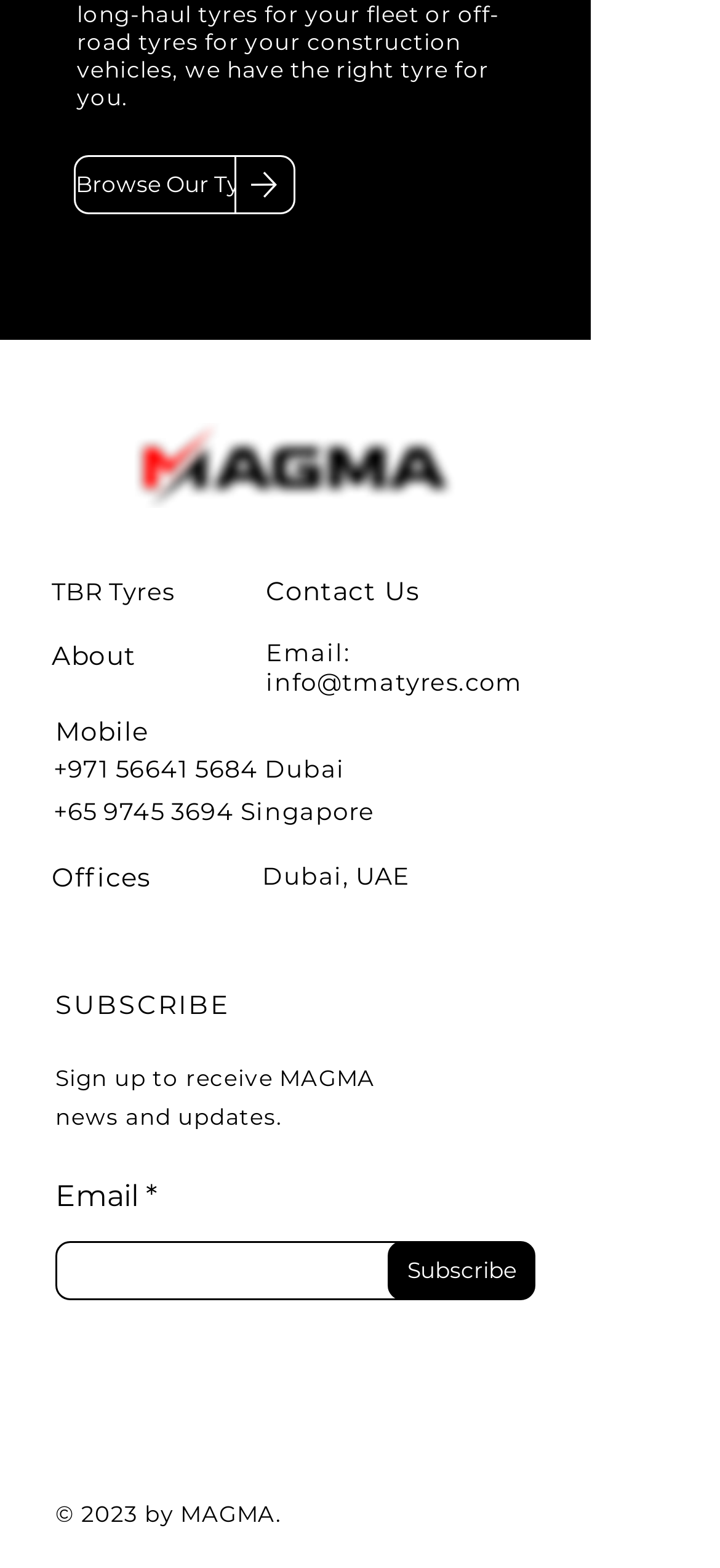Show the bounding box coordinates for the element that needs to be clicked to execute the following instruction: "Contact us". Provide the coordinates in the form of four float numbers between 0 and 1, i.e., [left, top, right, bottom].

[0.369, 0.367, 0.584, 0.388]